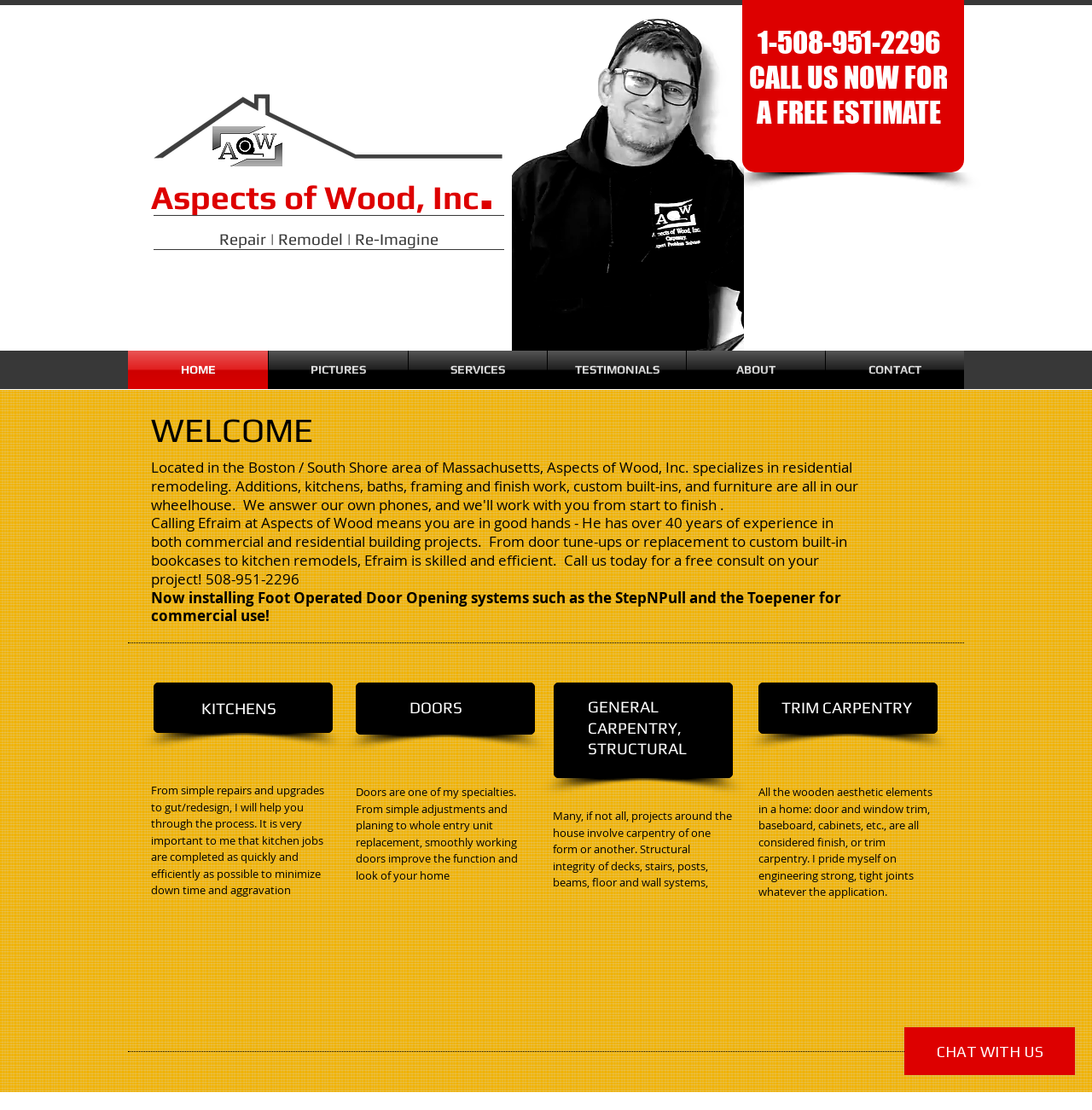Determine and generate the text content of the webpage's headline.

Aspects of Wood, Inc.